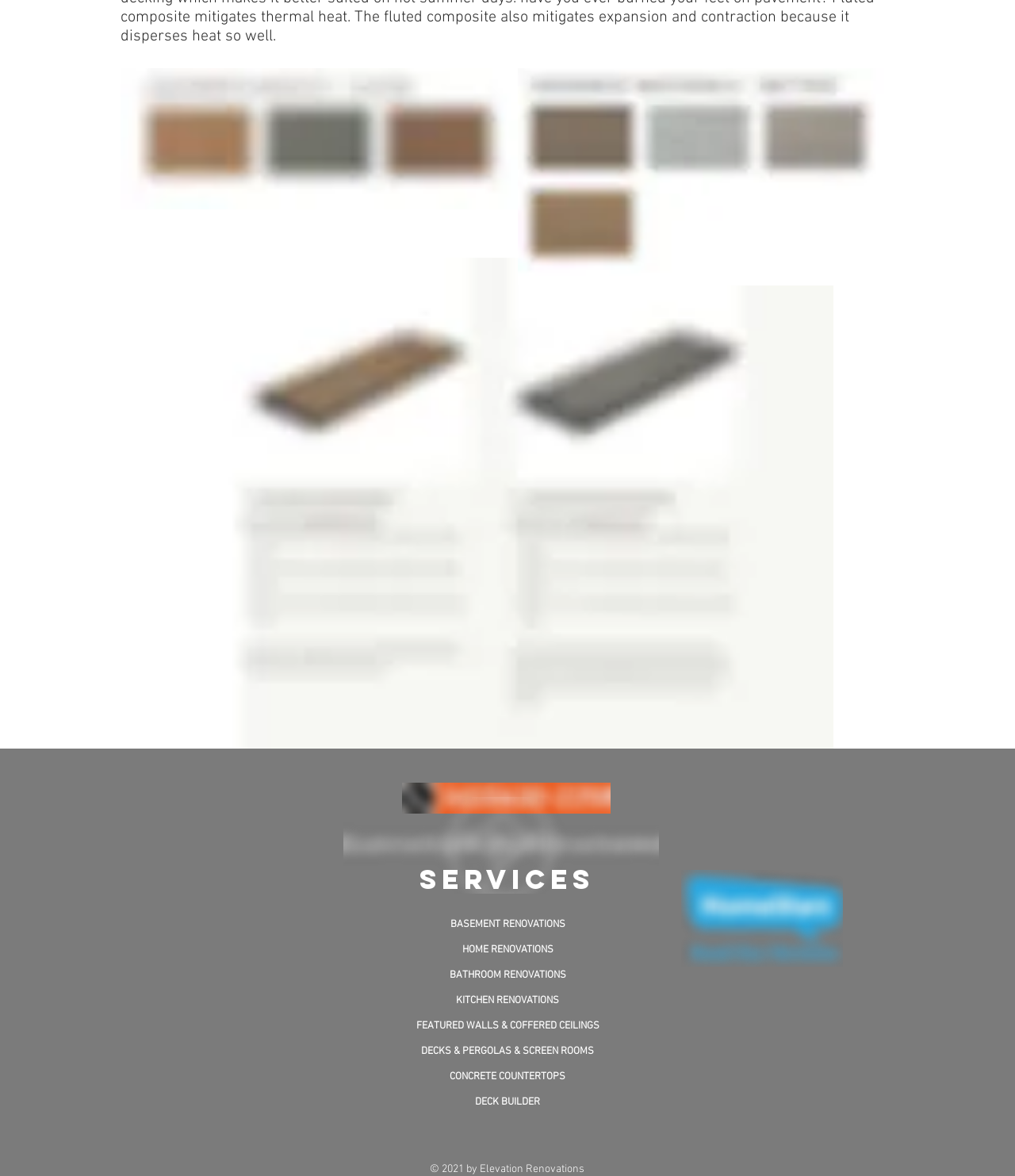Based on the element description: "FEATURED WALLS & COFFERED CEILINGS", identify the UI element and provide its bounding box coordinates. Use four float numbers between 0 and 1, [left, top, right, bottom].

[0.41, 0.867, 0.59, 0.878]